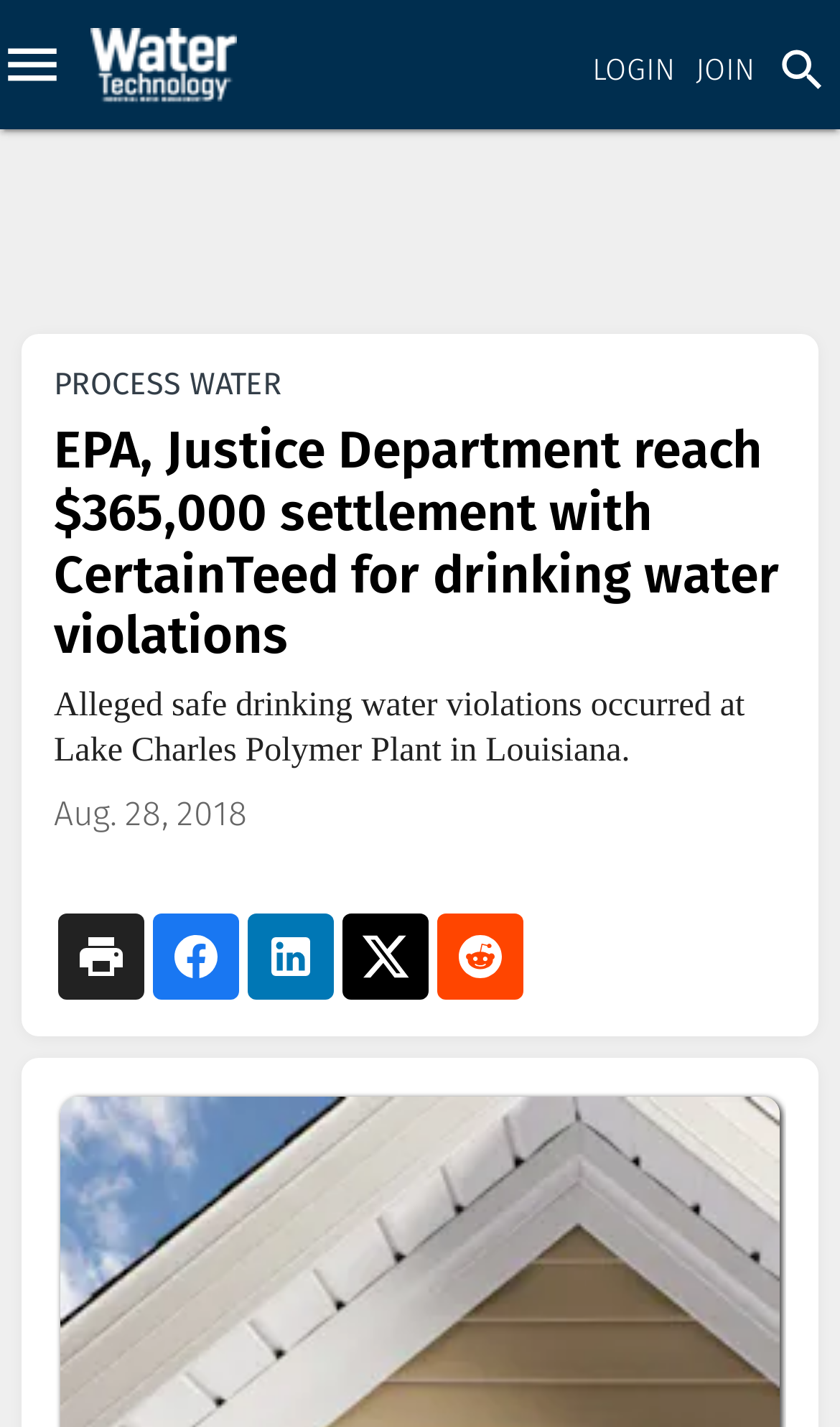Respond to the following question using a concise word or phrase: 
What is the name of the plant mentioned in the article?

Lake Charles Polymer Plant